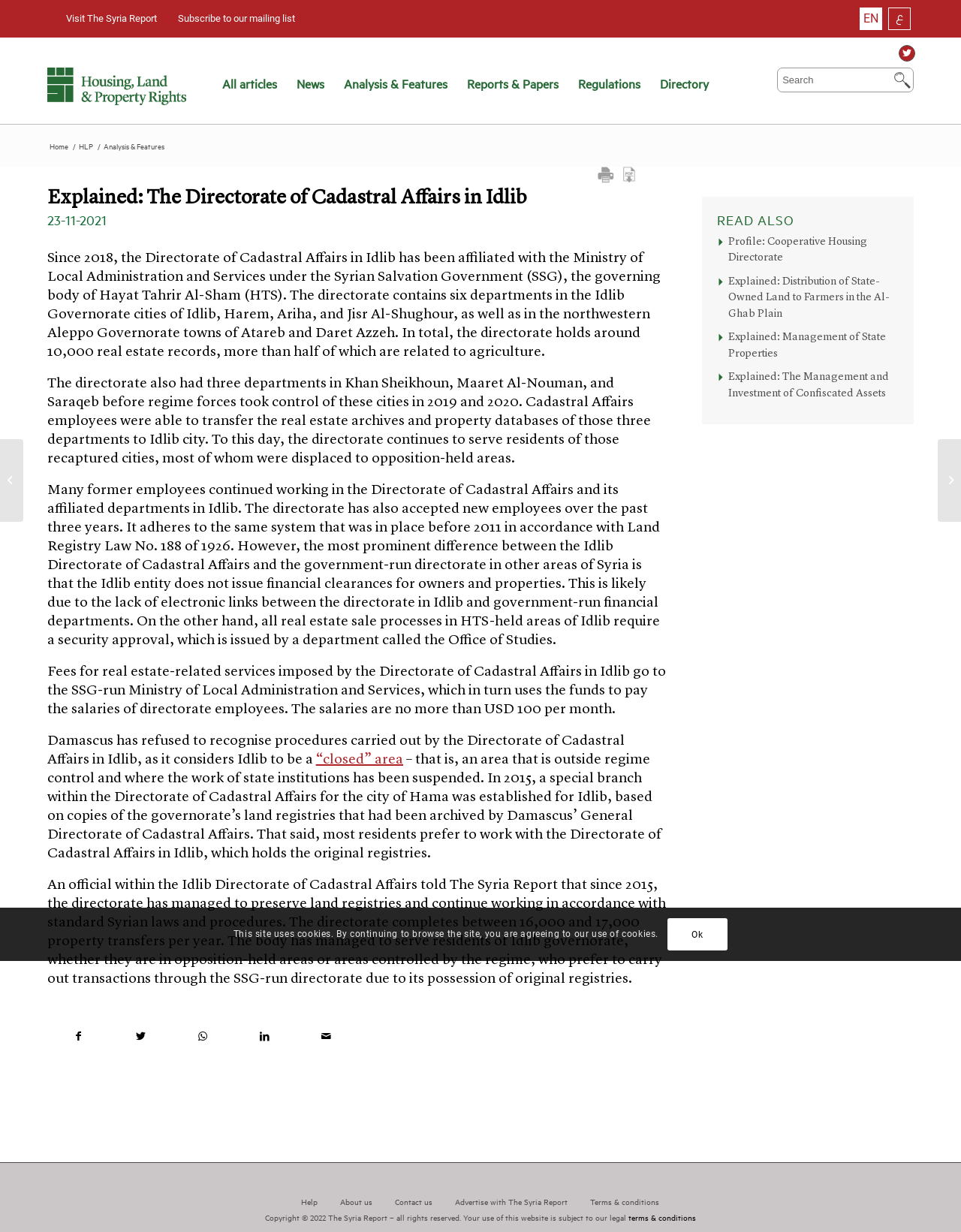How many real estate records does the directorate hold?
Using the image as a reference, give a one-word or short phrase answer.

around 10,000